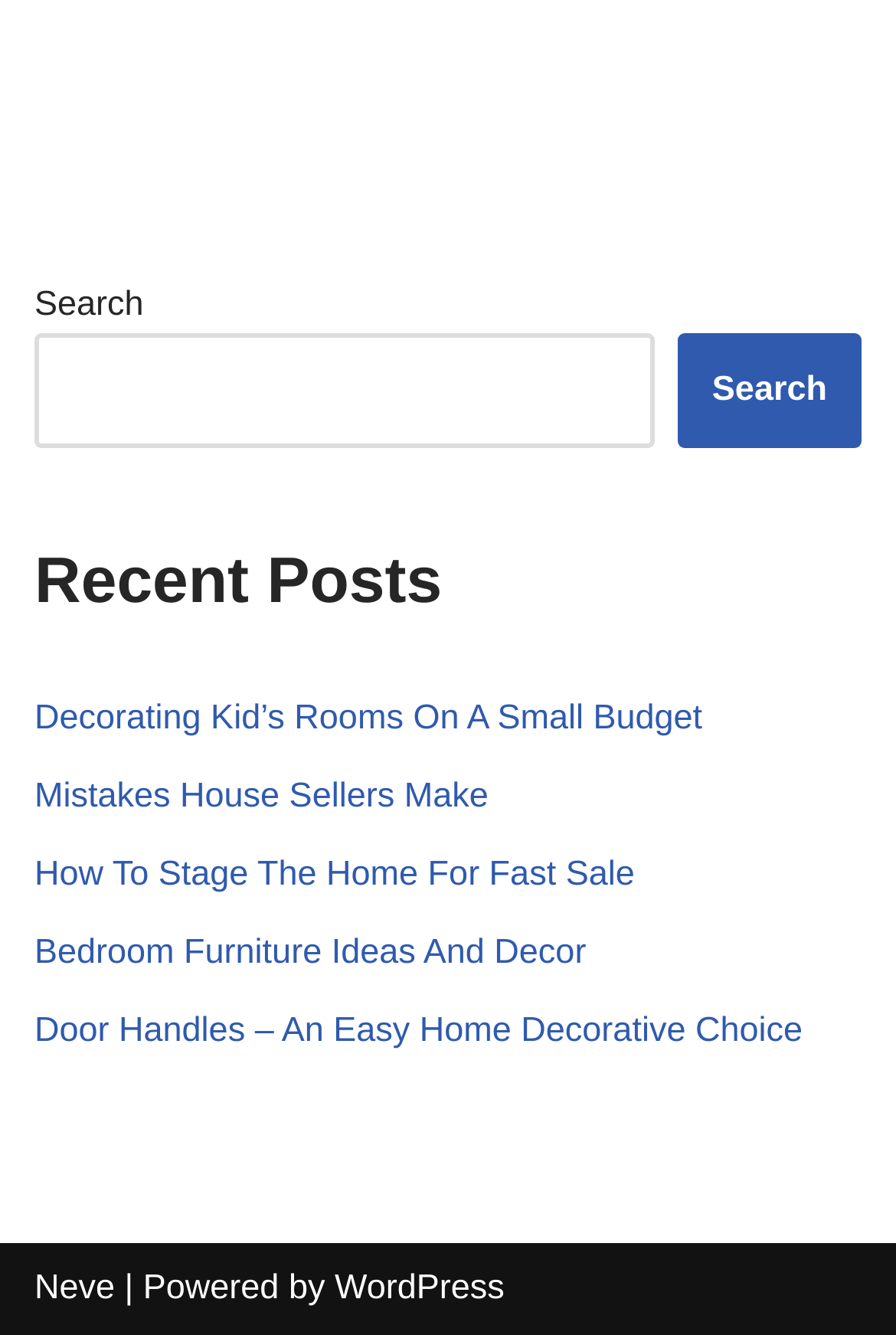Please answer the following question using a single word or phrase: 
What is the text above the search box?

Search